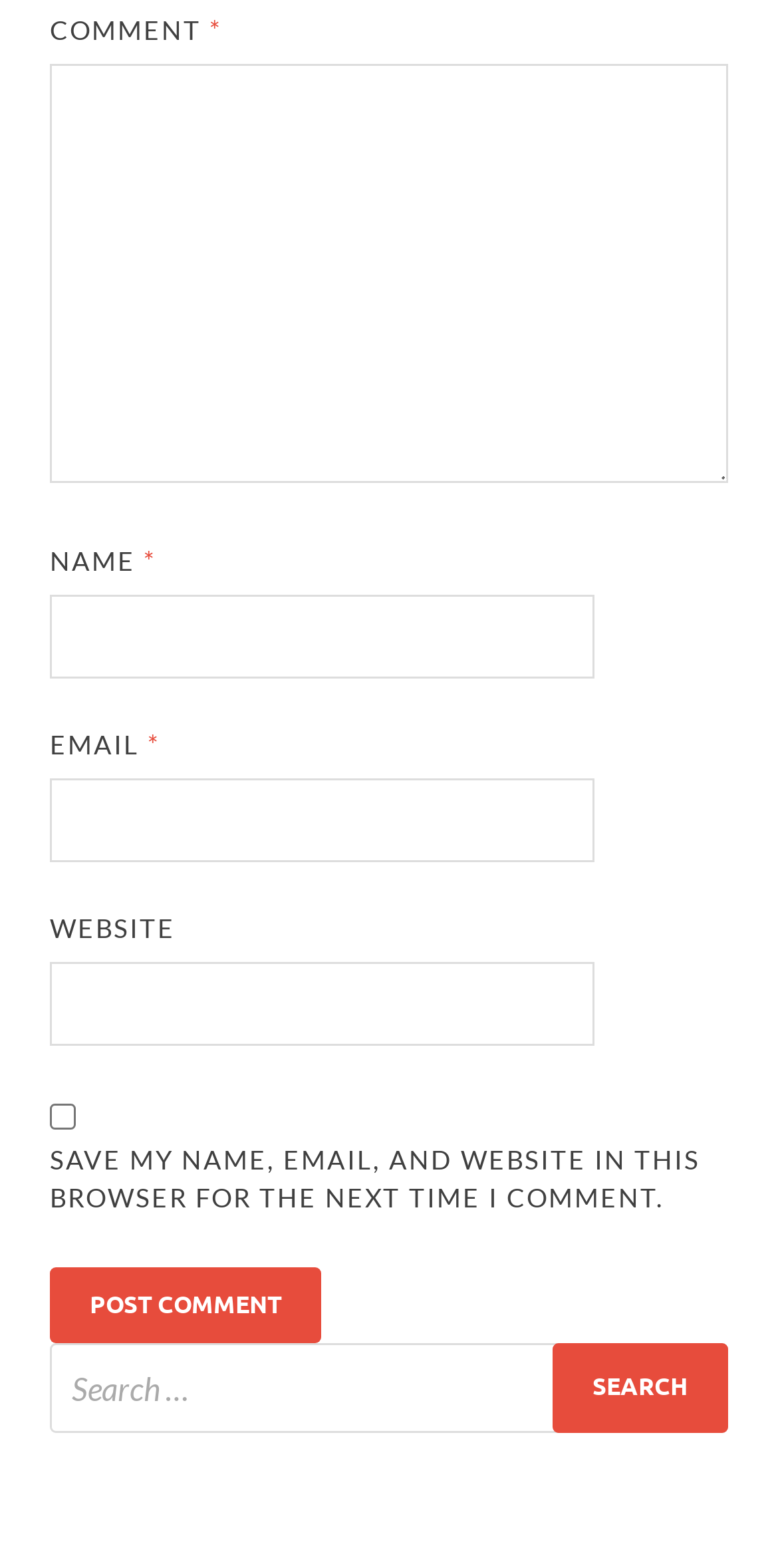Please identify the bounding box coordinates of the clickable area that will fulfill the following instruction: "Input your email". The coordinates should be in the format of four float numbers between 0 and 1, i.e., [left, top, right, bottom].

[0.064, 0.496, 0.764, 0.549]